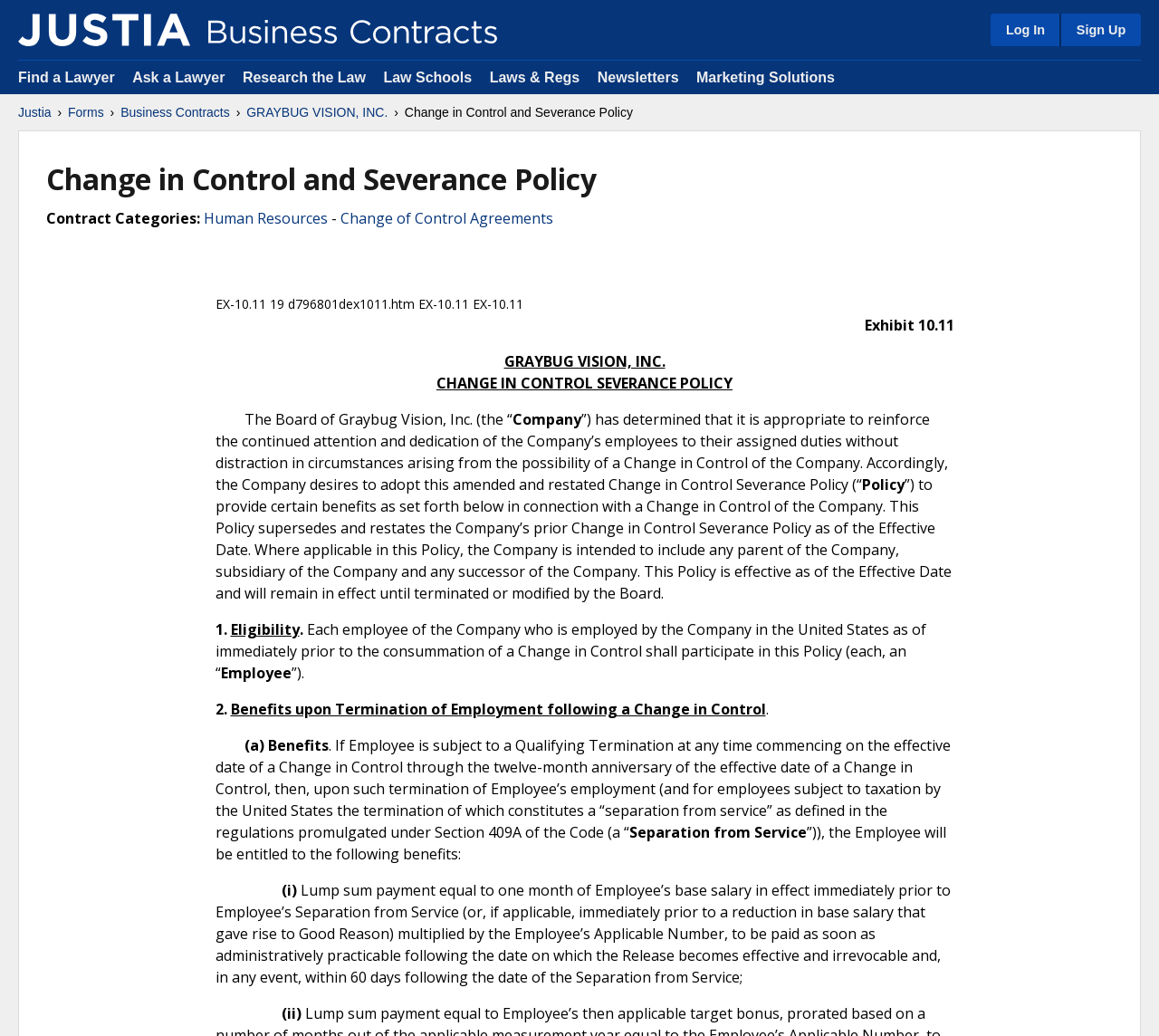Please provide a brief answer to the question using only one word or phrase: 
What is a Qualifying Termination?

Not specified